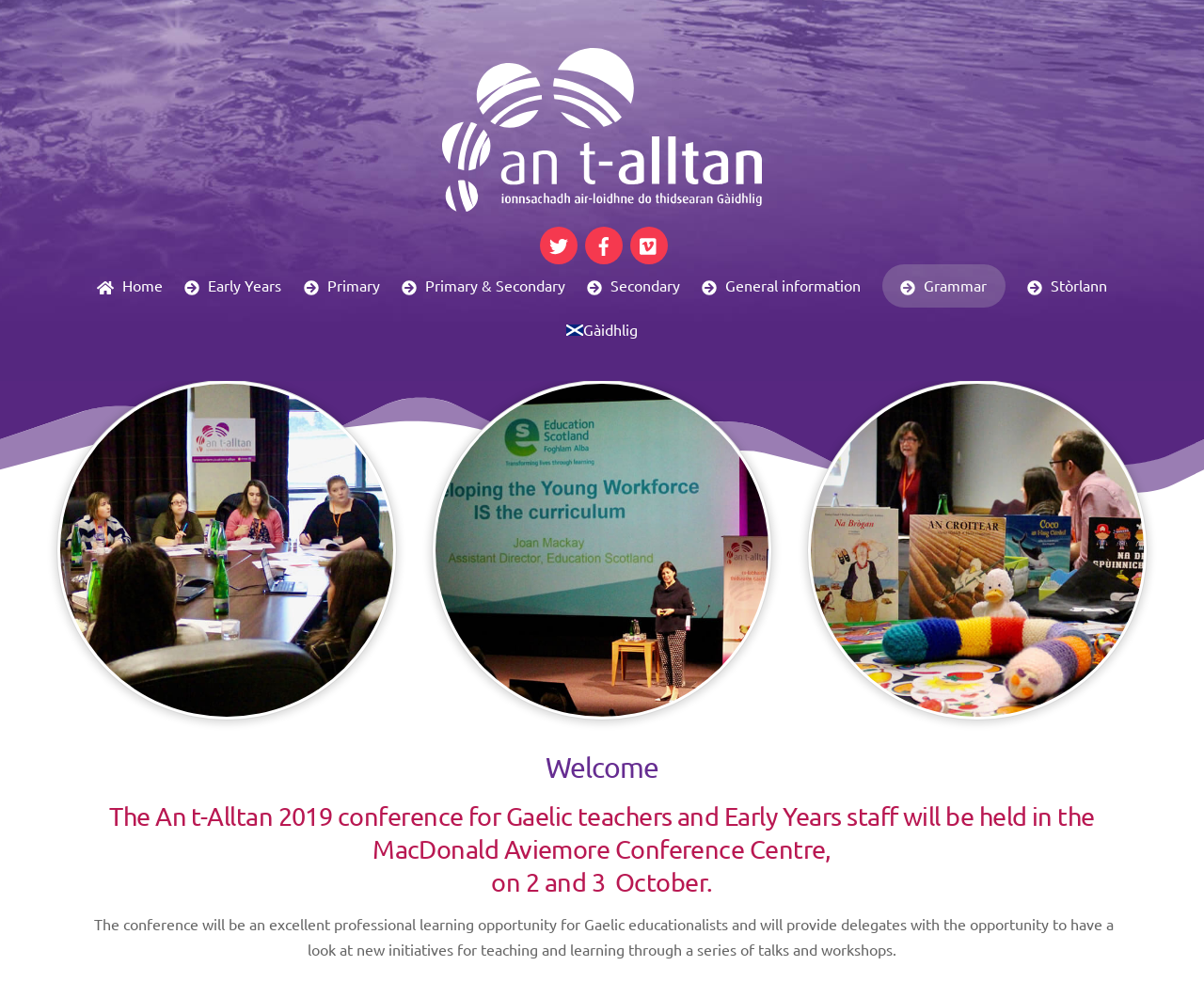Please find the bounding box coordinates of the element that must be clicked to perform the given instruction: "Click the An t-Alltan link". The coordinates should be four float numbers from 0 to 1, i.e., [left, top, right, bottom].

[0.367, 0.187, 0.633, 0.218]